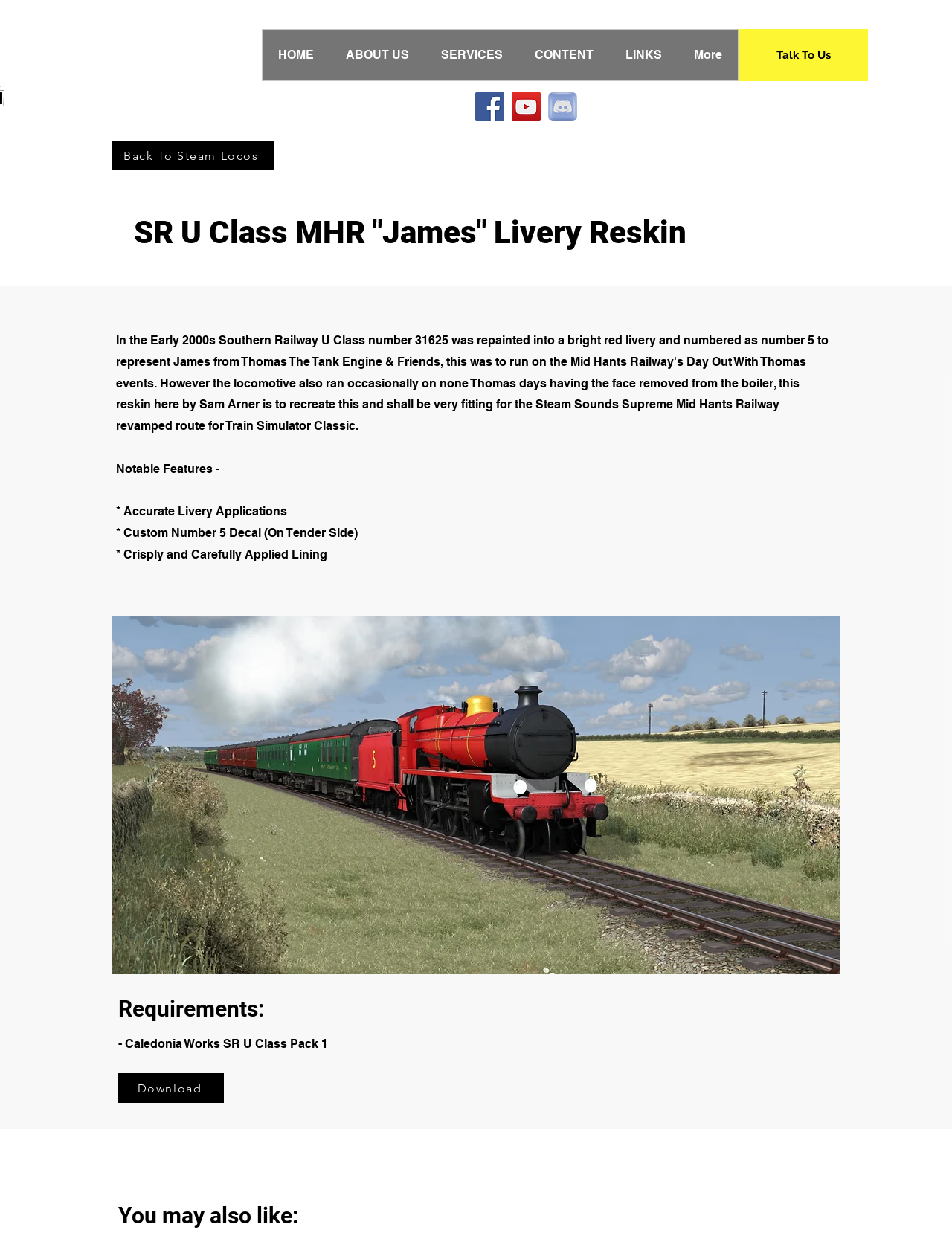What is the purpose of the 'play' button in the slideshow gallery?
Using the image provided, answer with just one word or phrase.

To play the slideshow